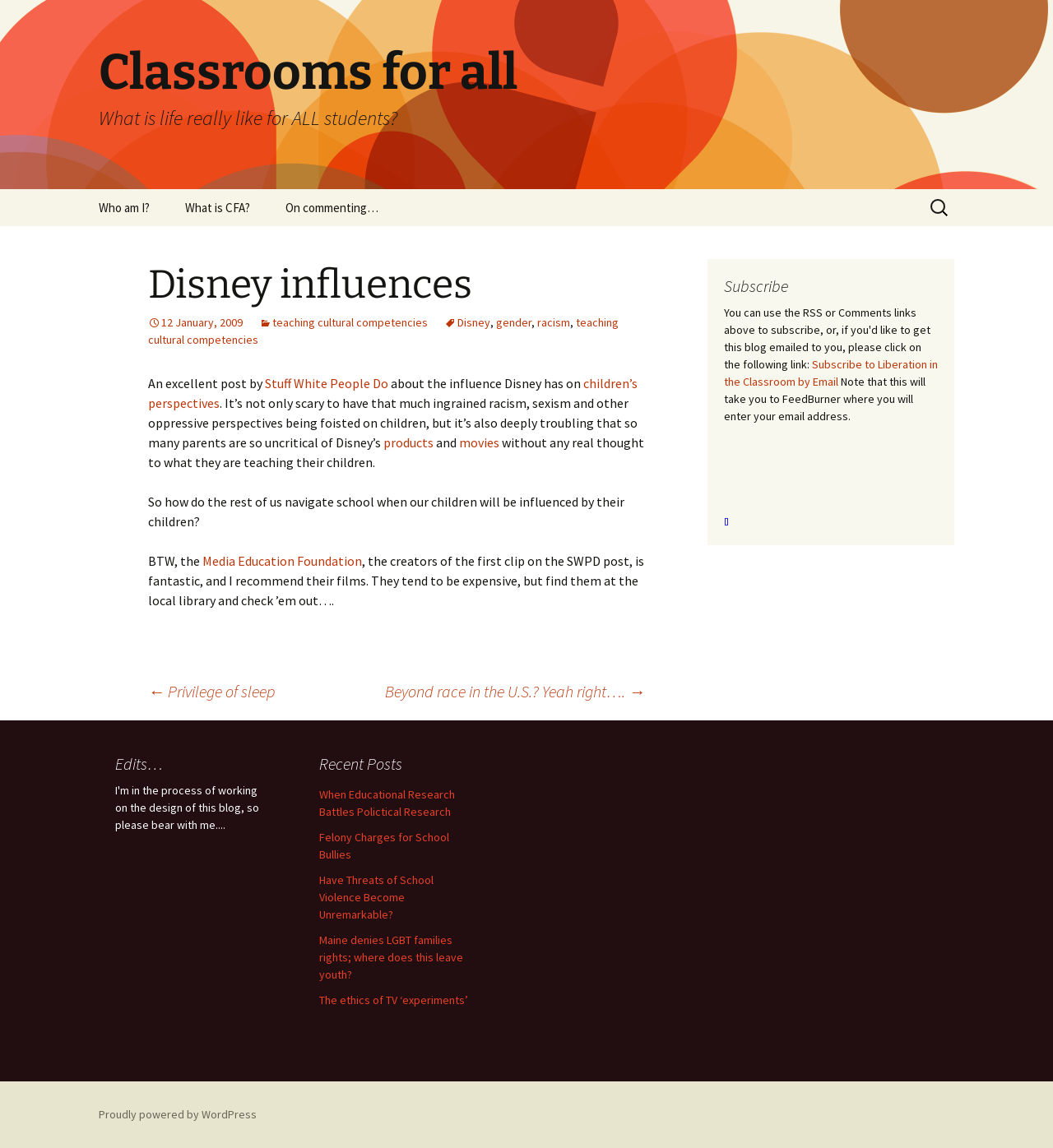Pinpoint the bounding box coordinates of the clickable element needed to complete the instruction: "Read about Classrooms for all". The coordinates should be provided as four float numbers between 0 and 1: [left, top, right, bottom].

[0.078, 0.0, 0.922, 0.165]